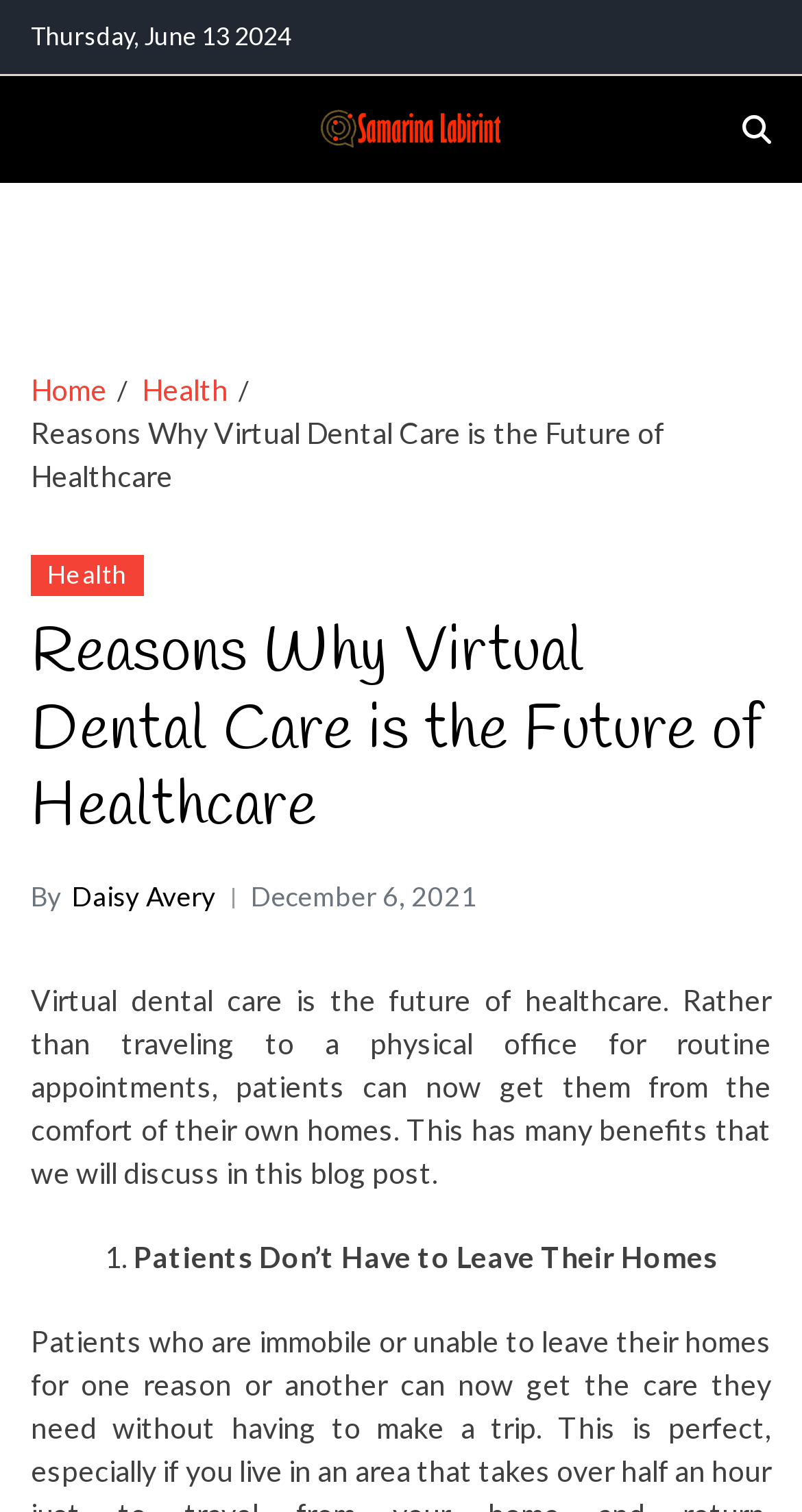Provide a single word or phrase answer to the question: 
What is the name of the website?

Samarina Labirint